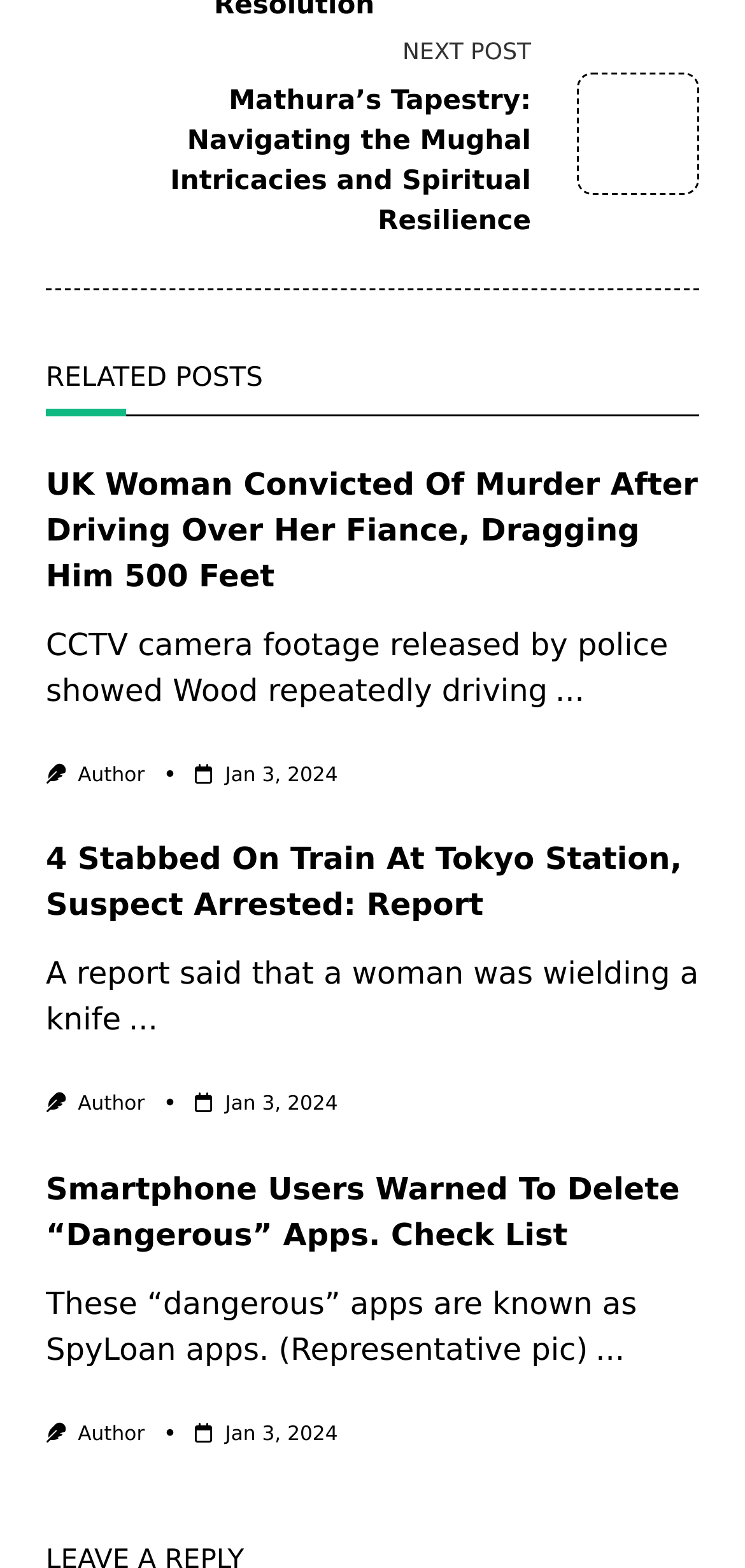Please specify the bounding box coordinates of the area that should be clicked to accomplish the following instruction: "Learn more about the dangerous apps to delete". The coordinates should consist of four float numbers between 0 and 1, i.e., [left, top, right, bottom].

[0.062, 0.744, 0.938, 0.803]